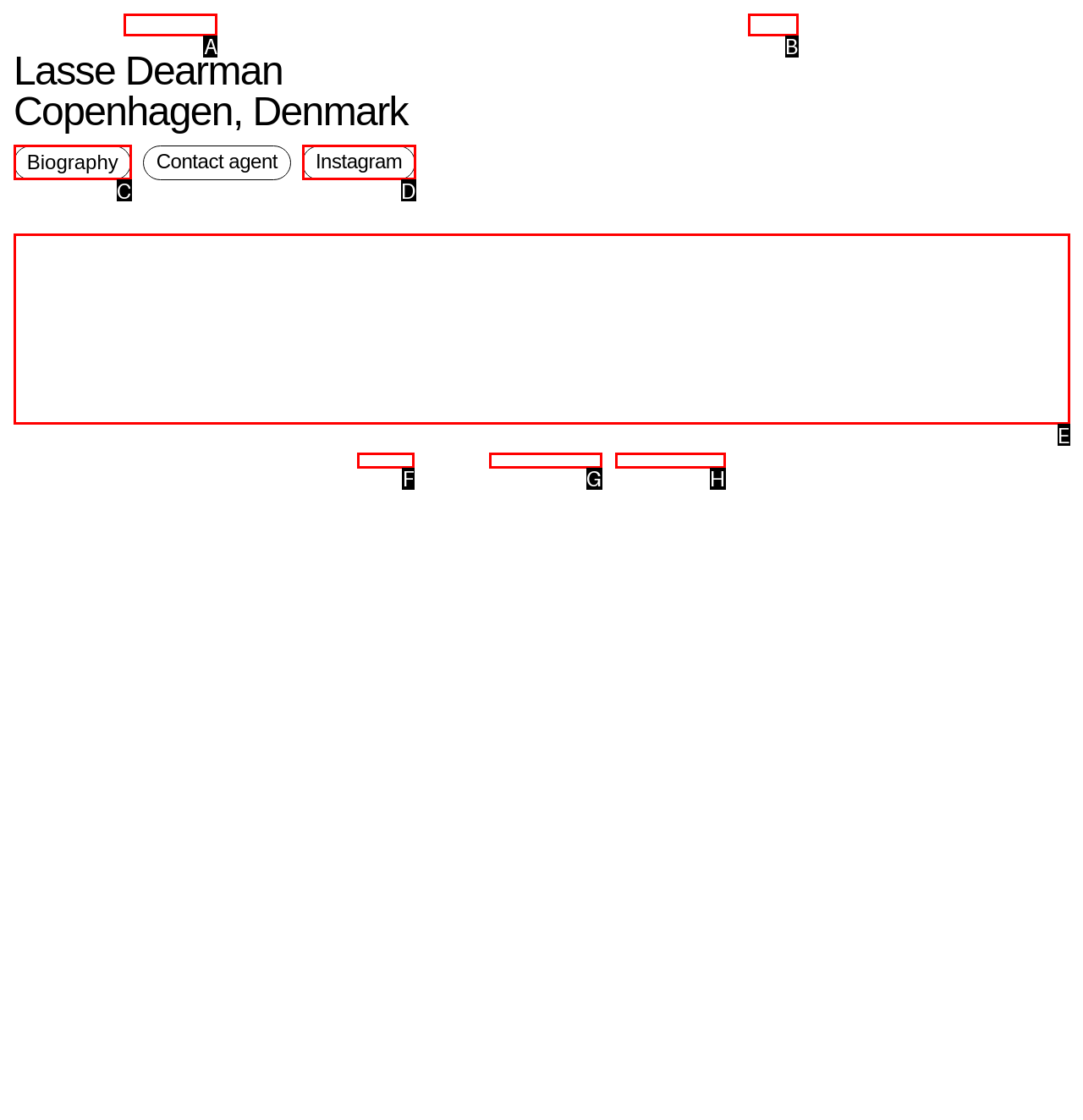Select the option that matches this description: Terms & Conditions
Answer by giving the letter of the chosen option.

H